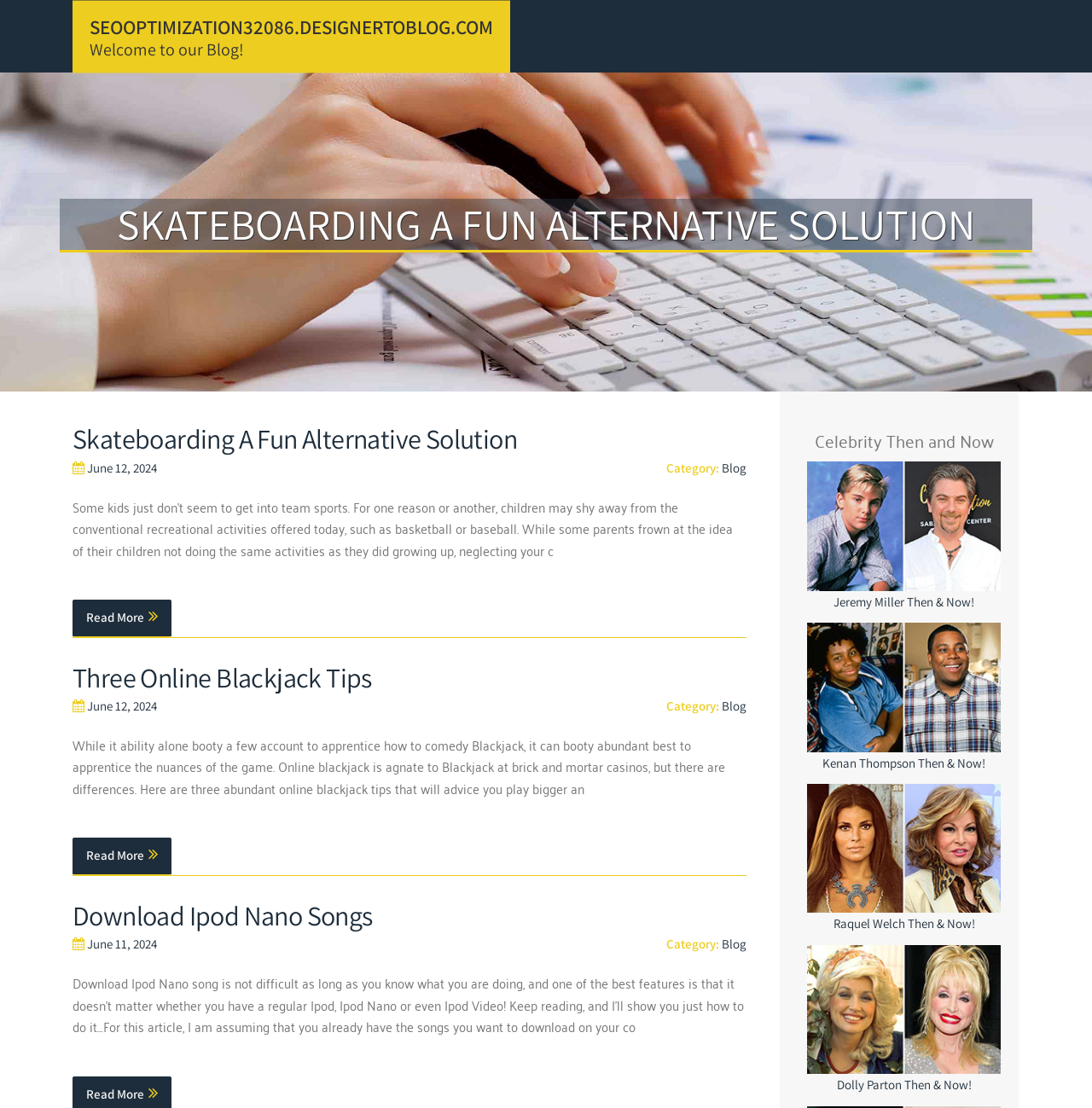Identify the bounding box coordinates for the element you need to click to achieve the following task: "Download 'Ipod Nano Songs'". The coordinates must be four float values ranging from 0 to 1, formatted as [left, top, right, bottom].

[0.066, 0.81, 0.341, 0.842]